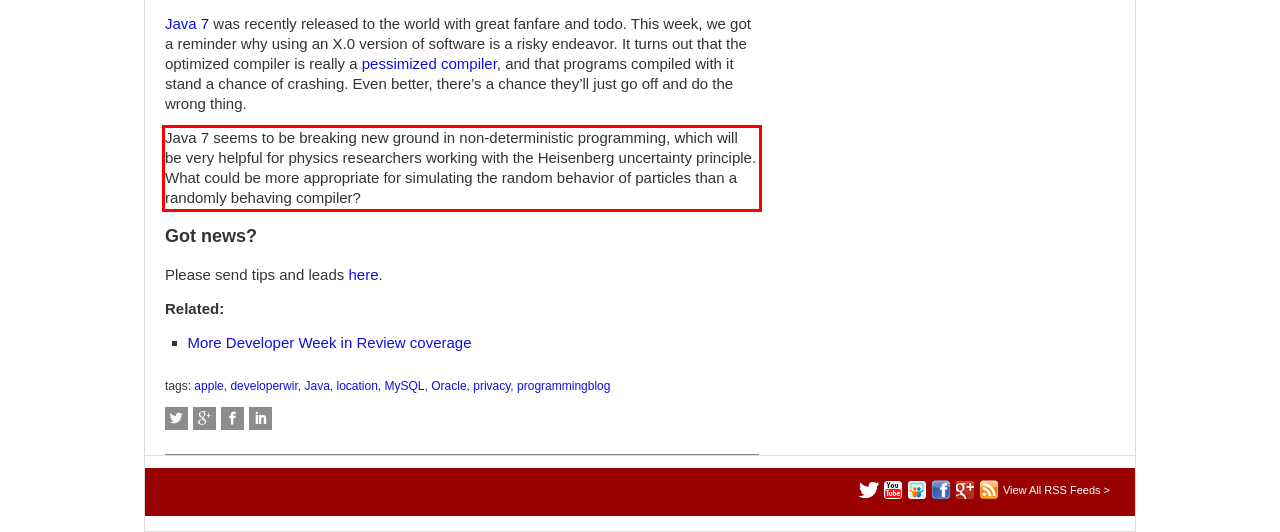Given a screenshot of a webpage, identify the red bounding box and perform OCR to recognize the text within that box.

Java 7 seems to be breaking new ground in non-deterministic programming, which will be very helpful for physics researchers working with the Heisenberg uncertainty principle. What could be more appropriate for simulating the random behavior of particles than a randomly behaving compiler?